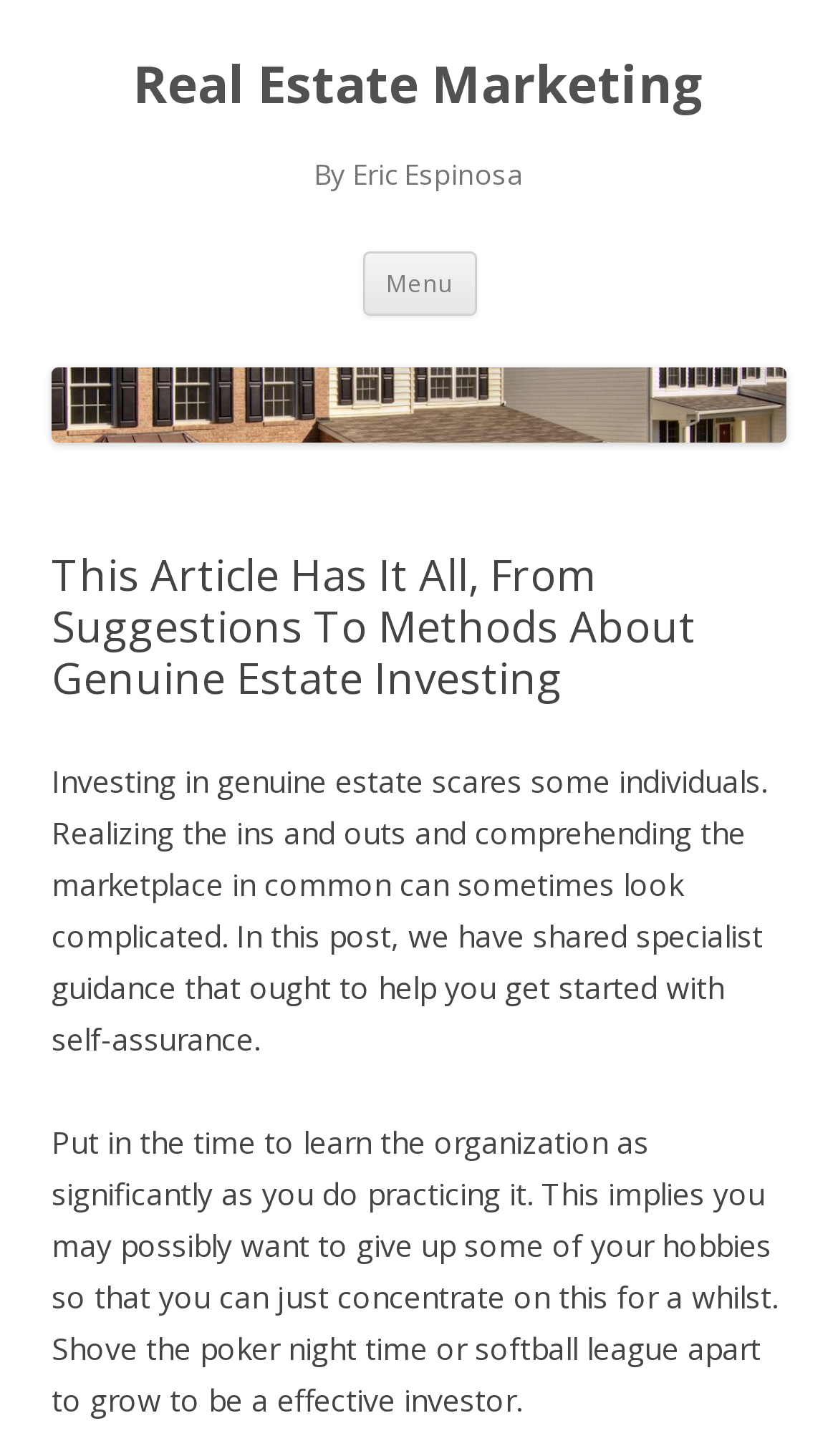Identify the bounding box for the UI element described as: "parent_node: Real Estate Marketing". Ensure the coordinates are four float numbers between 0 and 1, formatted as [left, top, right, bottom].

[0.062, 0.281, 0.938, 0.309]